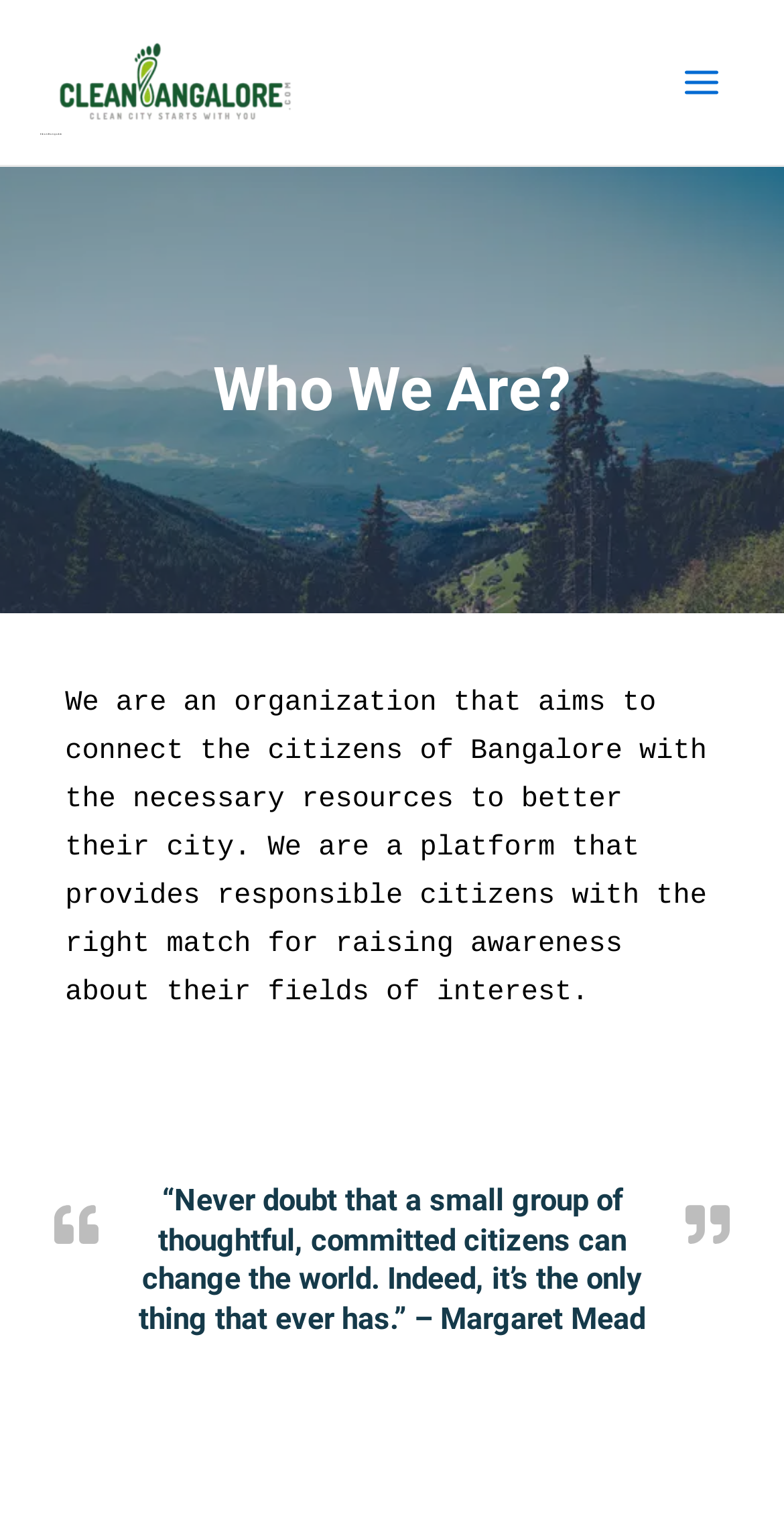Examine the image carefully and respond to the question with a detailed answer: 
What is the name of the organization?

The name of the organization can be found in the link and image elements at the top of the webpage, which both have the text 'Clean Bangalore'.